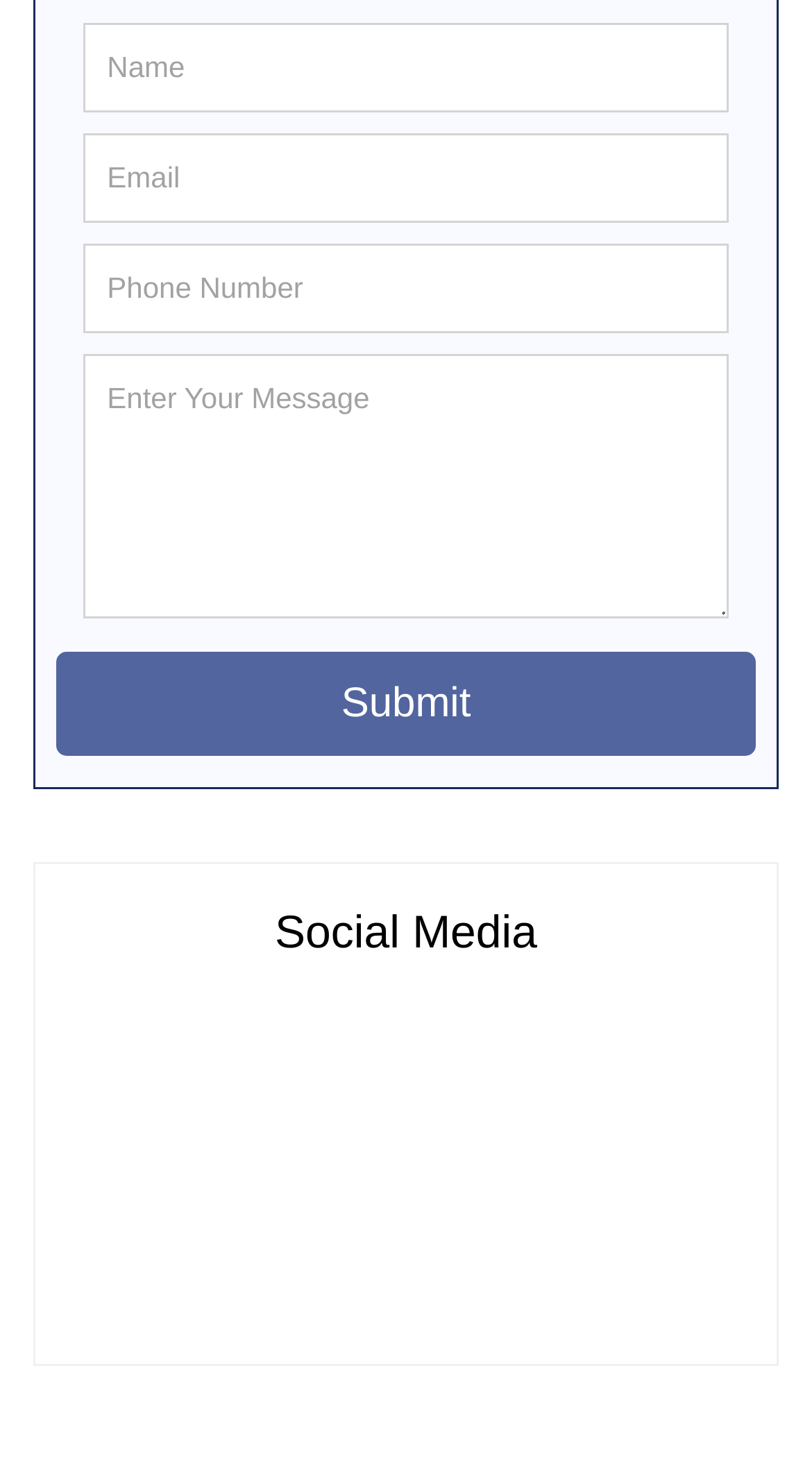Can you specify the bounding box coordinates for the region that should be clicked to fulfill this instruction: "Check out our YouTube channel".

[0.313, 0.864, 0.5, 0.895]